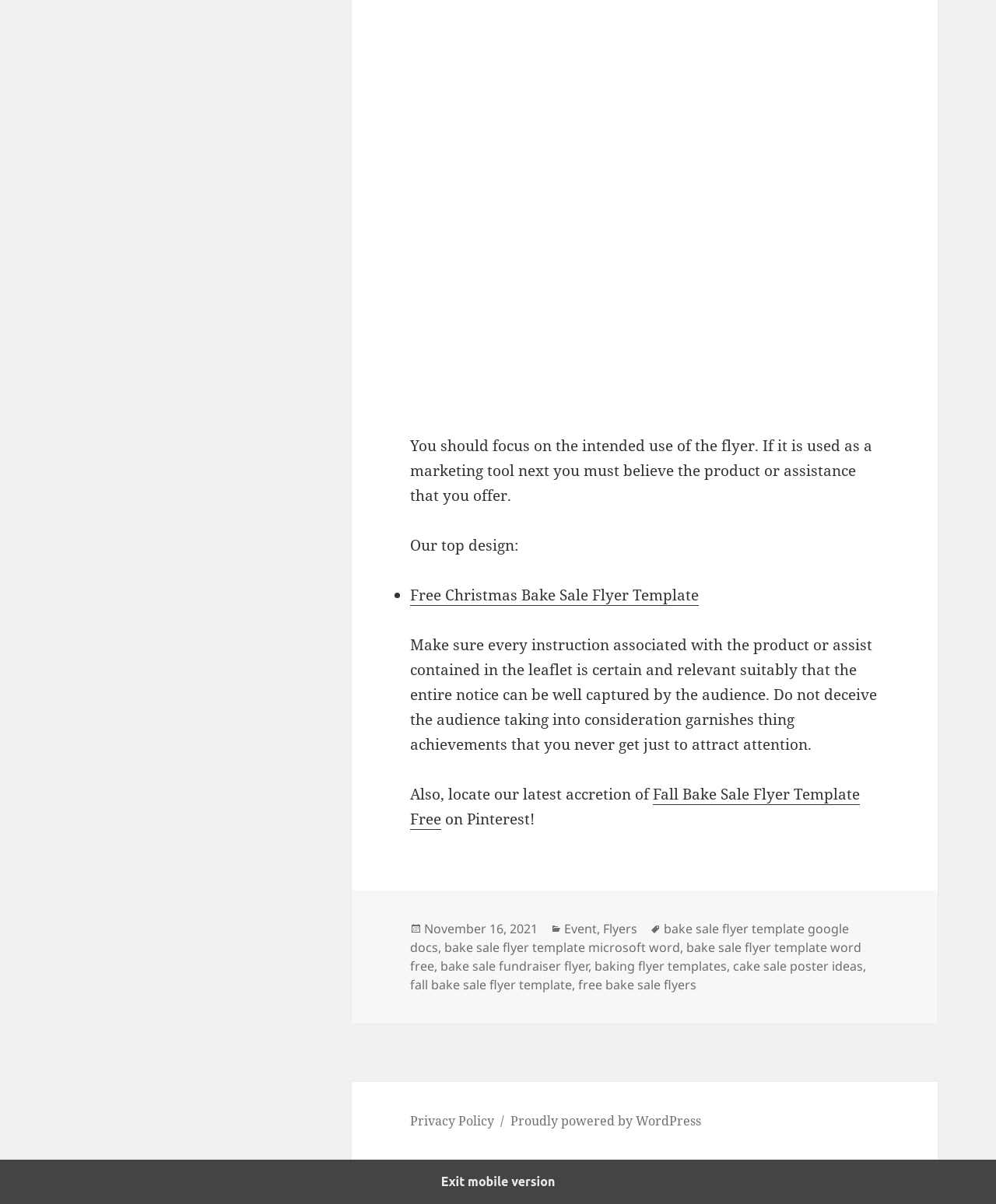Provide your answer to the question using just one word or phrase: When was the webpage posted?

November 16, 2021